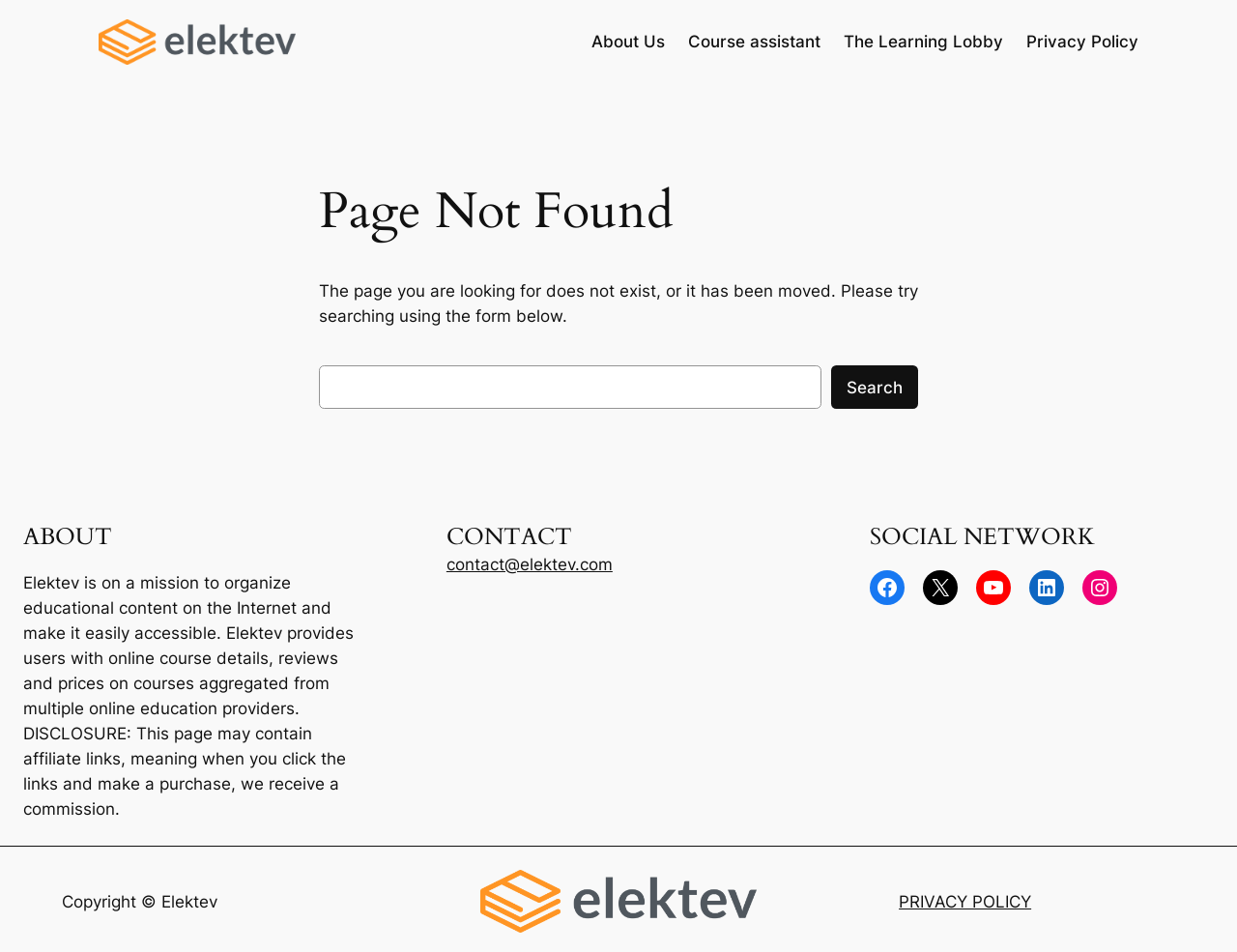Provide the bounding box coordinates, formatted as (top-left x, top-left y, bottom-right x, bottom-right y), with all values being floating point numbers between 0 and 1. Identify the bounding box of the UI element that matches the description: PRIVACY POLICY

[0.727, 0.937, 0.834, 0.957]